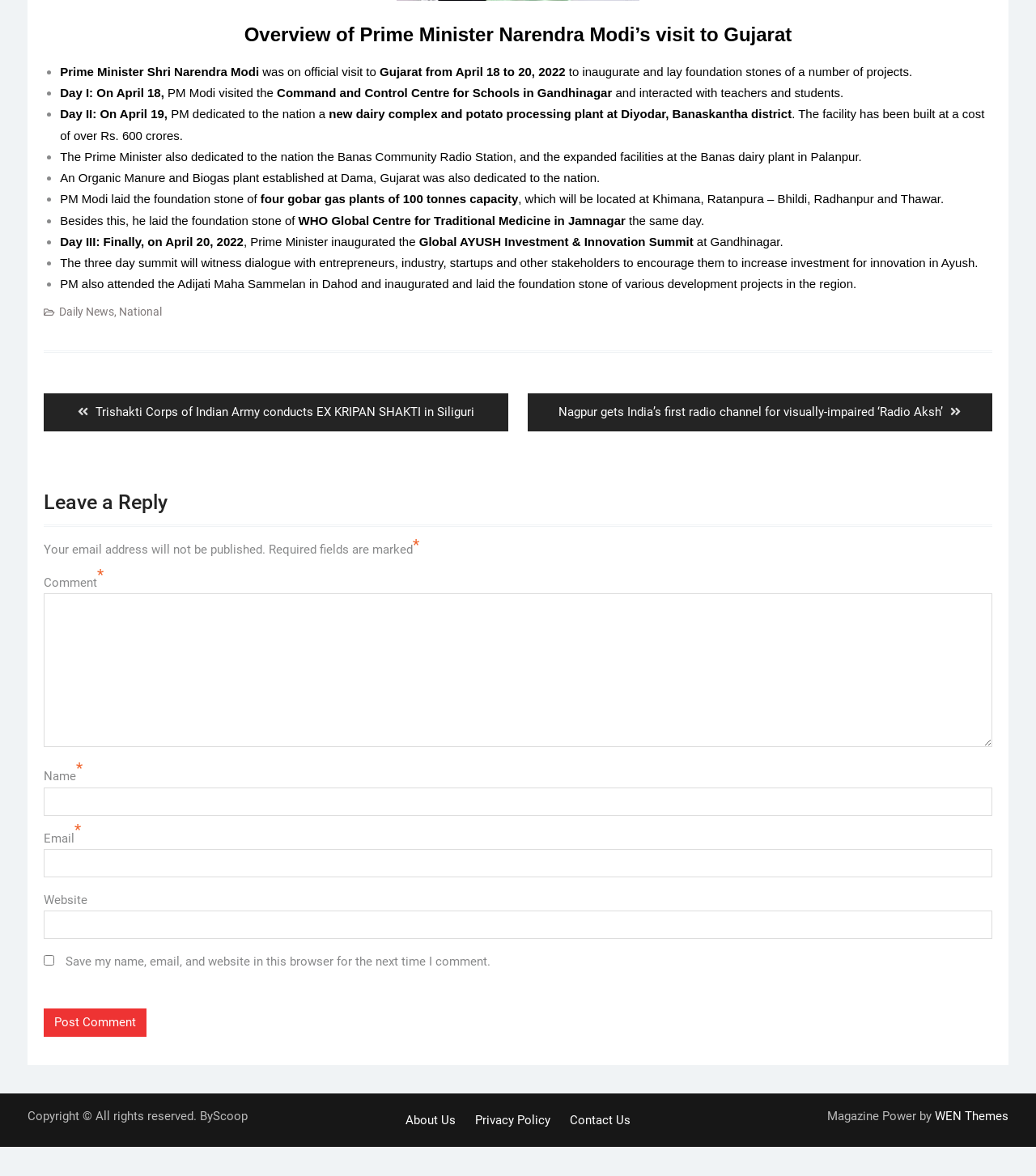Provide the bounding box coordinates of the HTML element this sentence describes: "parent_node: Email aria-describedby="email-notes" name="email"". The bounding box coordinates consist of four float numbers between 0 and 1, i.e., [left, top, right, bottom].

[0.042, 0.722, 0.958, 0.746]